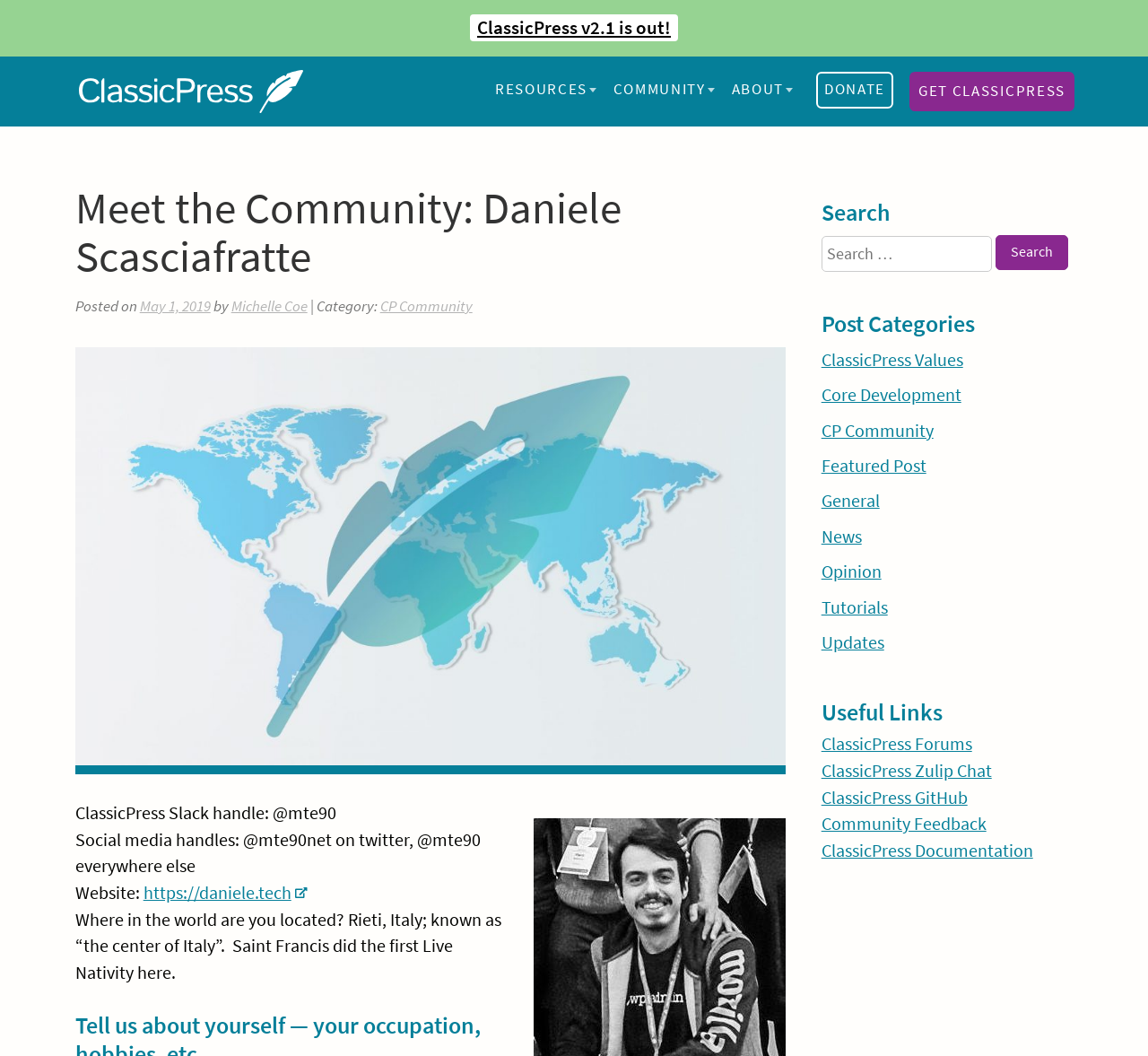What are the categories of posts available on the website?
Please use the visual content to give a single word or phrase answer.

ClassicPress Values, Core Development, CP Community, etc.